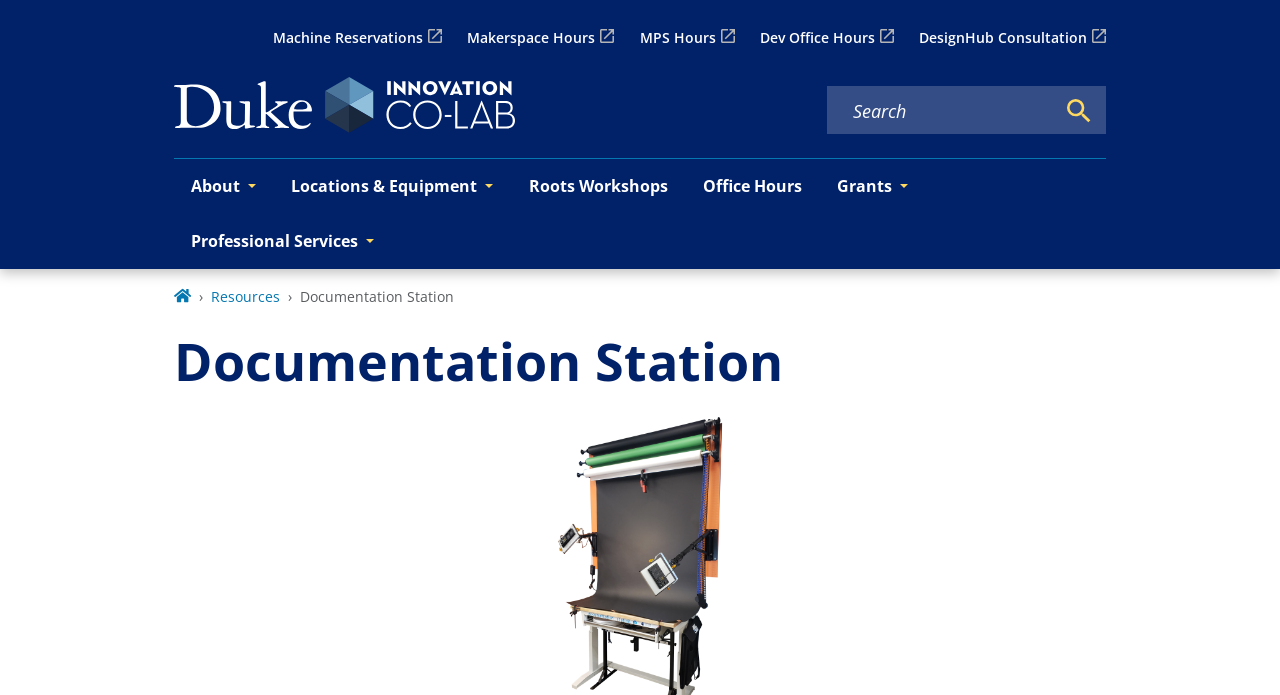Could you find the bounding box coordinates of the clickable area to complete this instruction: "Go to the home page"?

None